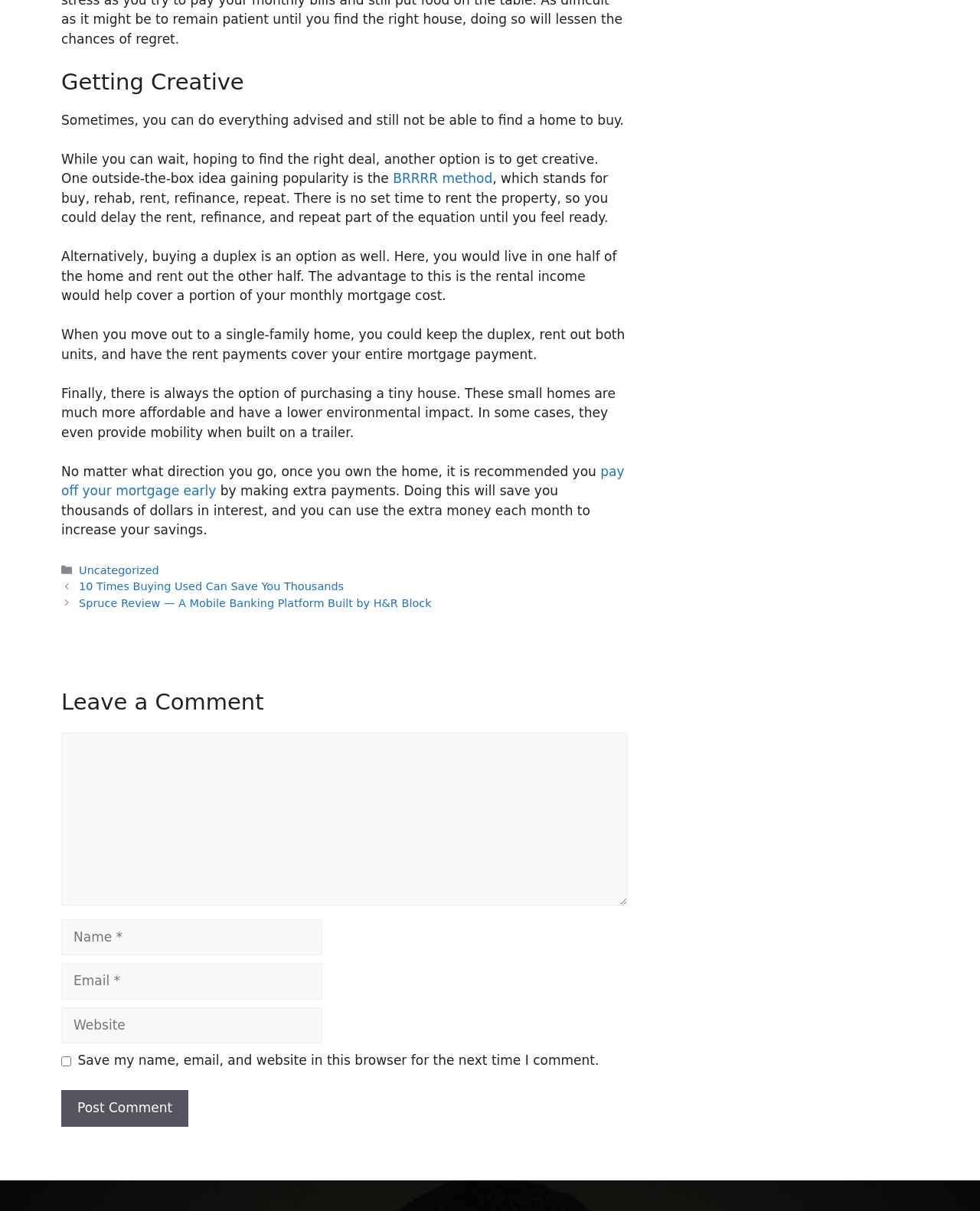What is an alternative to the BRRRR method?
Based on the visual, give a brief answer using one word or a short phrase.

Buying a duplex